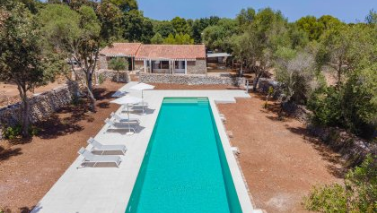What type of building is behind the pool?
Could you give a comprehensive explanation in response to this question?

The caption describes the building as 'charming rustic' with a 'tiled roof', suggesting a cozy and natural-looking structure.